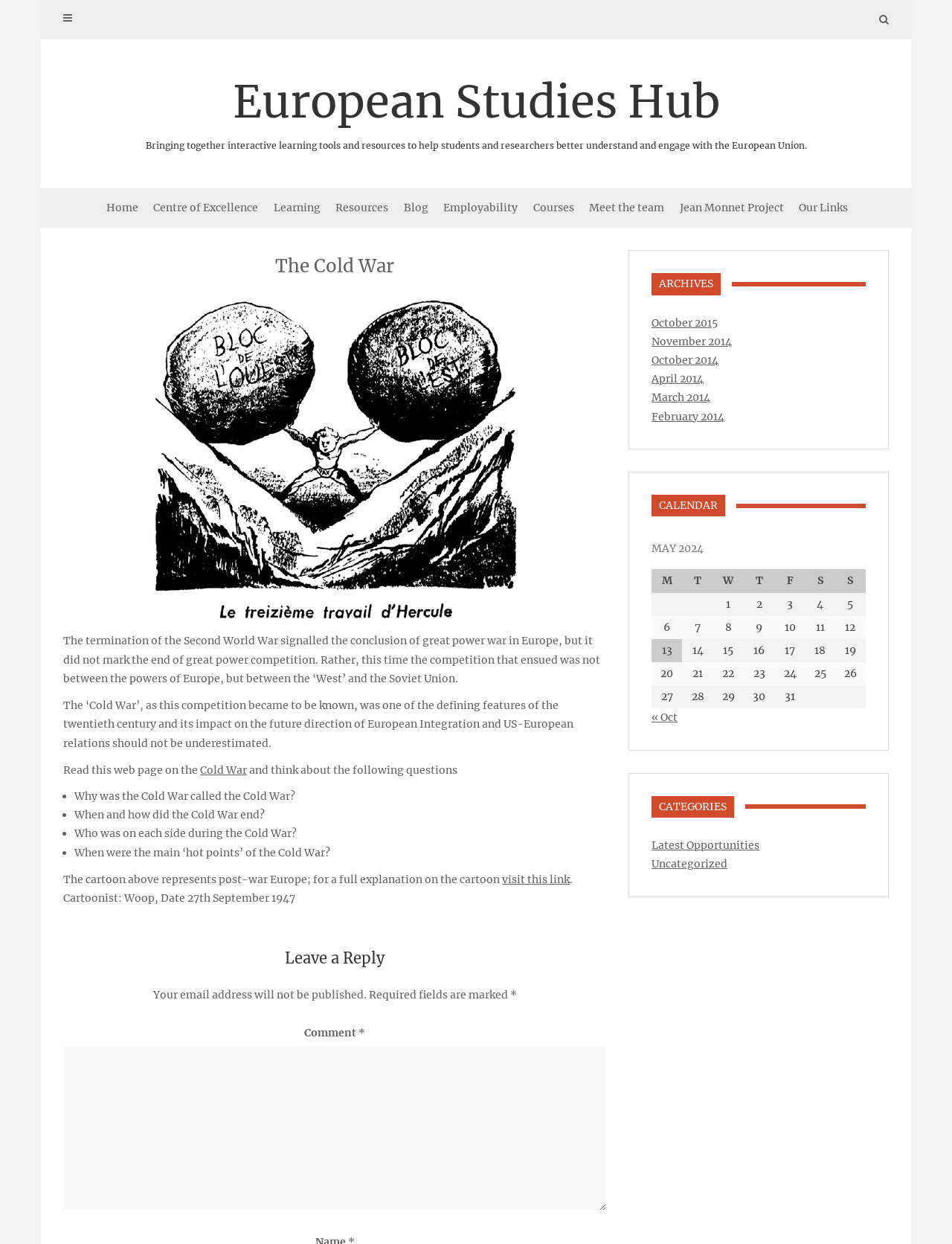Identify the bounding box for the given UI element using the description provided. Coordinates should be in the format (top-left x, top-left y, bottom-right x, bottom-right y) and must be between 0 and 1. Here is the description: parent_node: Comment * name="comment"

[0.066, 0.841, 0.637, 0.973]